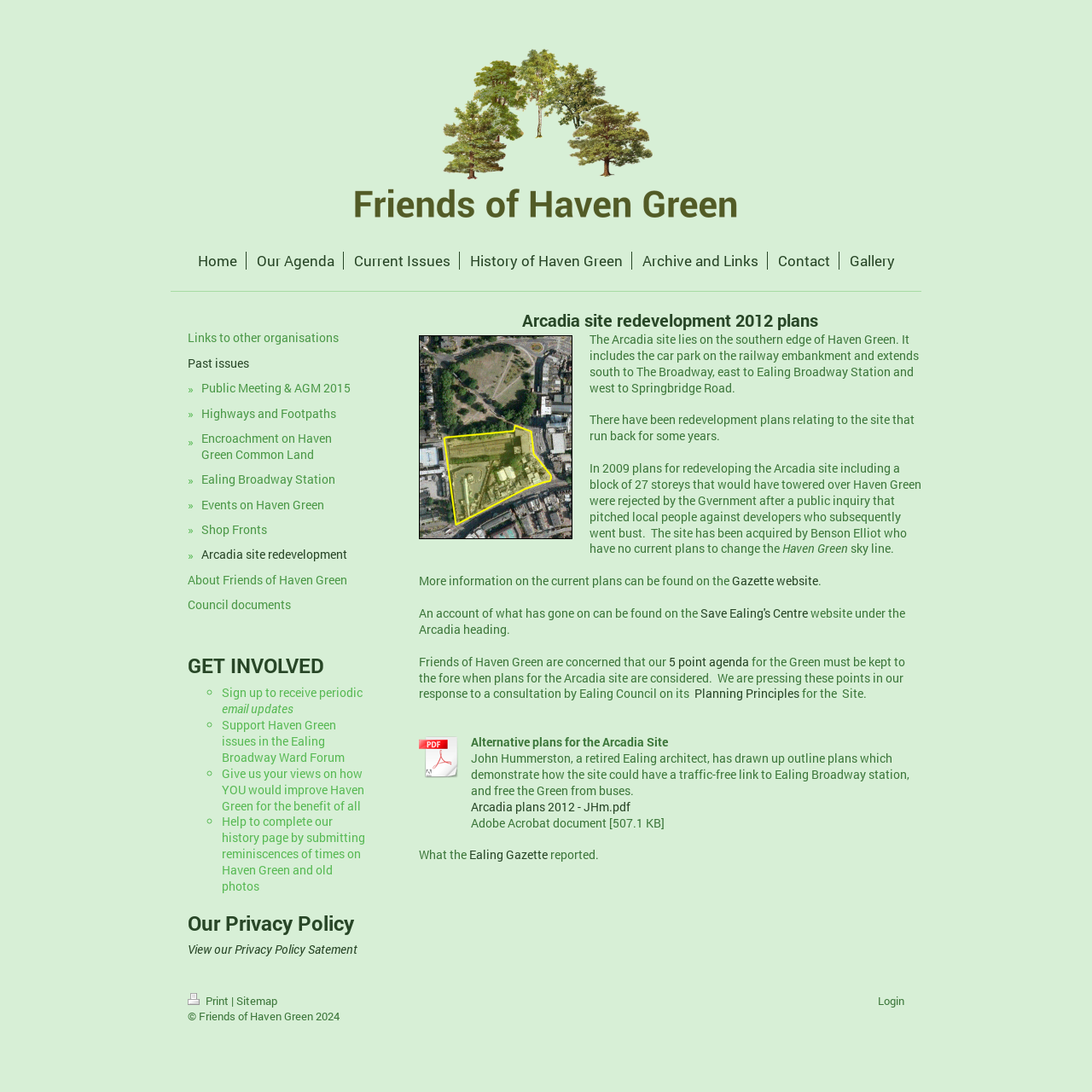Please indicate the bounding box coordinates for the clickable area to complete the following task: "Click on the 'Login' button". The coordinates should be specified as four float numbers between 0 and 1, i.e., [left, top, right, bottom].

[0.804, 0.909, 0.828, 0.924]